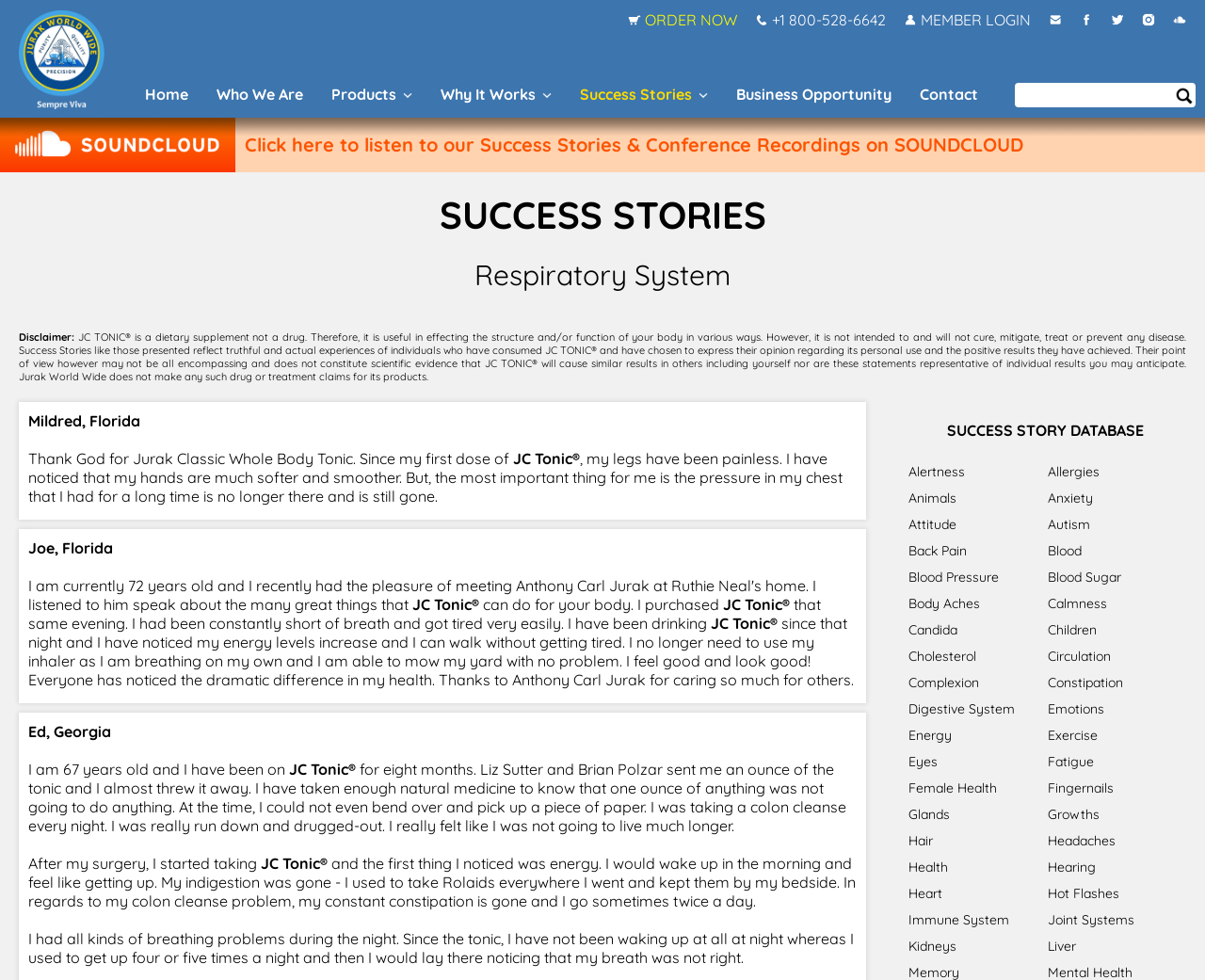Answer the following query with a single word or phrase:
What is the category of 'Back Pain' under?

Health